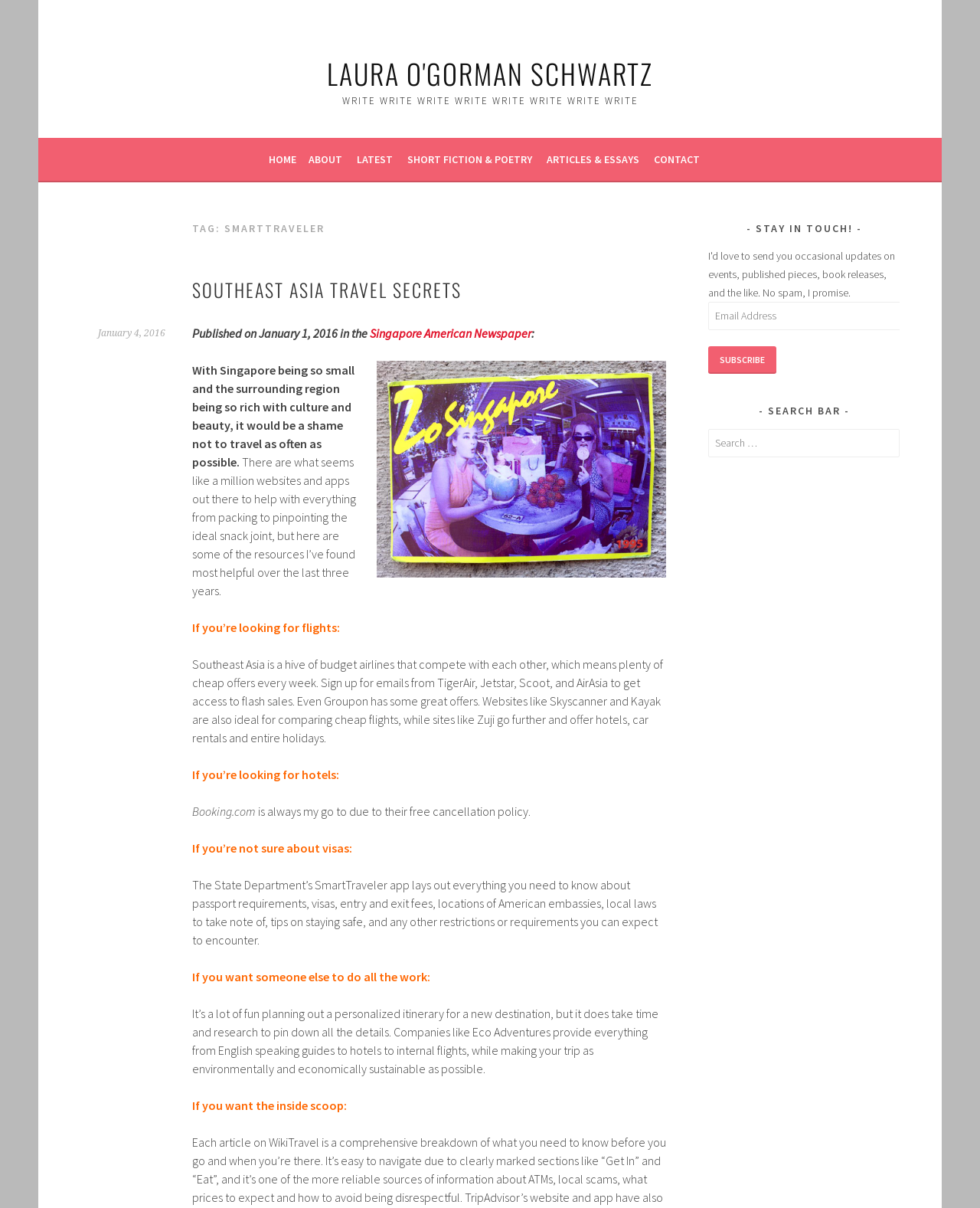Identify the first-level heading on the webpage and generate its text content.

LAURA O'GORMAN SCHWARTZ